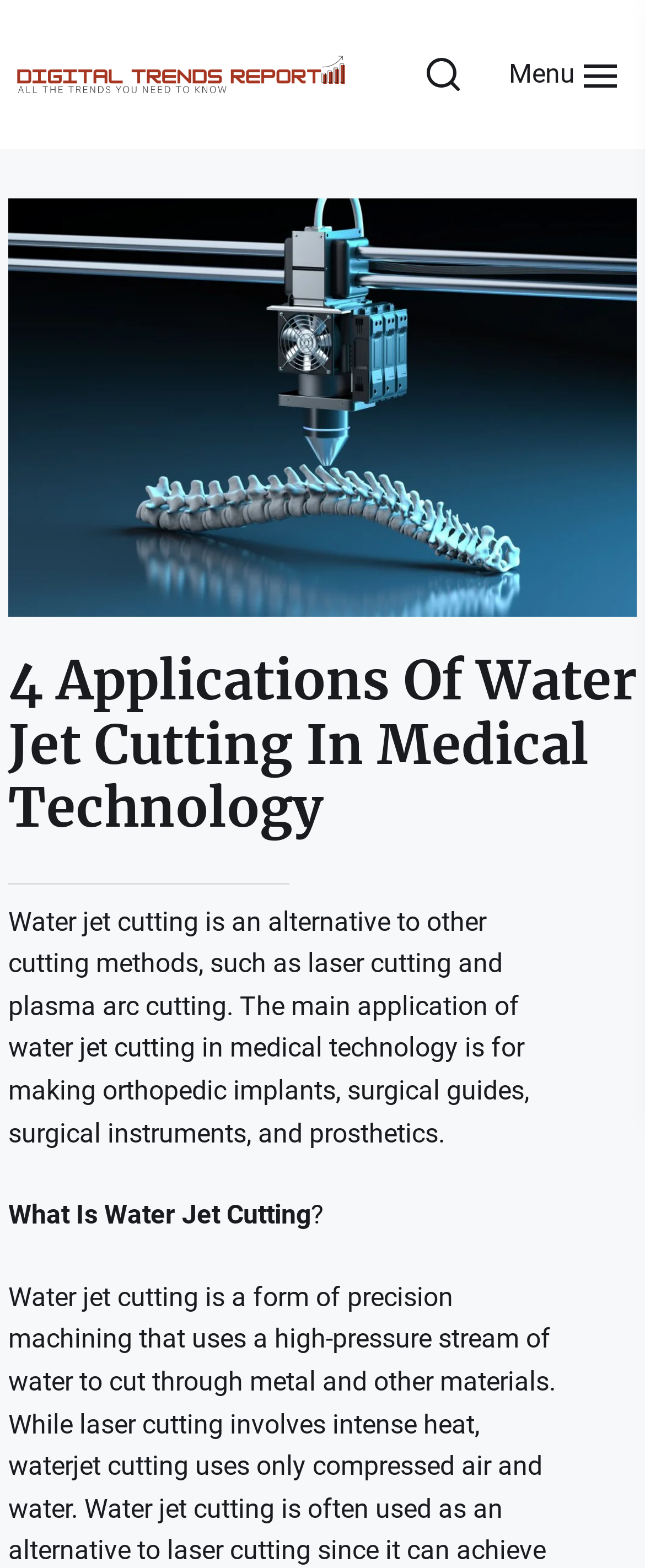Using the provided description parent_node: Menu, find the bounding box coordinates for the UI element. Provide the coordinates in (top-left x, top-left y, bottom-right x, bottom-right y) format, ensuring all values are between 0 and 1.

[0.628, 0.037, 0.744, 0.058]